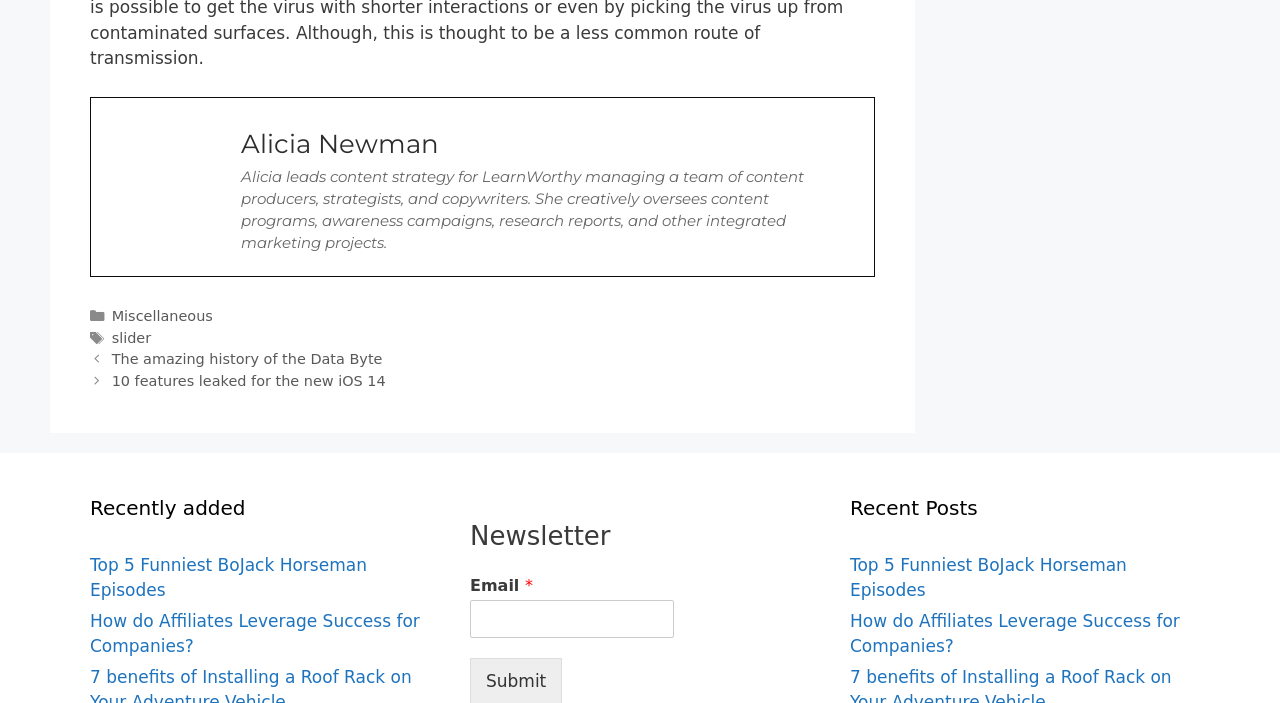Identify the bounding box of the HTML element described as: "Miscellaneous".

[0.087, 0.438, 0.166, 0.461]